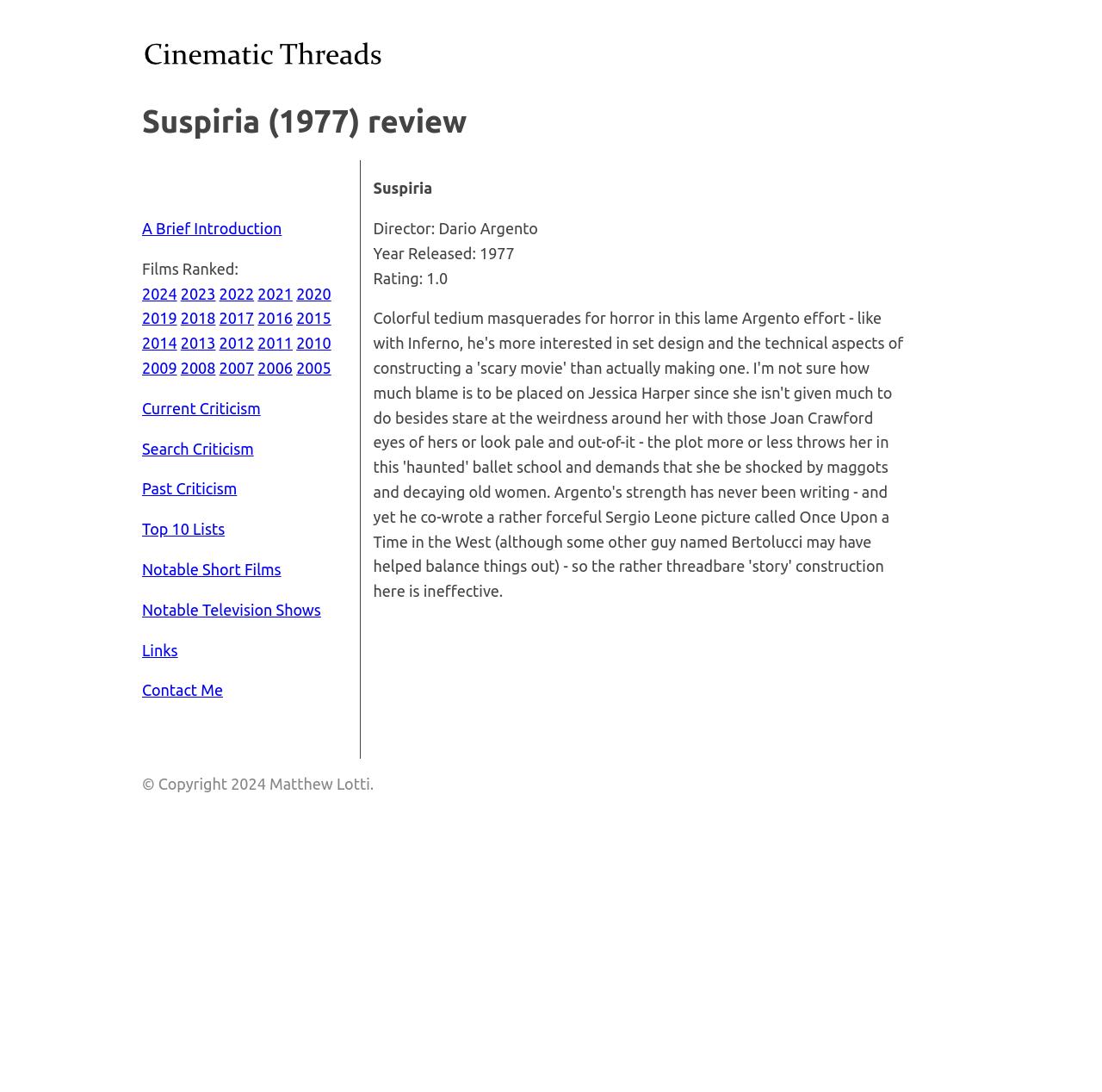Find the bounding box coordinates of the element to click in order to complete this instruction: "View the 'Beetle : The Natures Lucky Charm' article". The bounding box coordinates must be four float numbers between 0 and 1, denoted as [left, top, right, bottom].

None